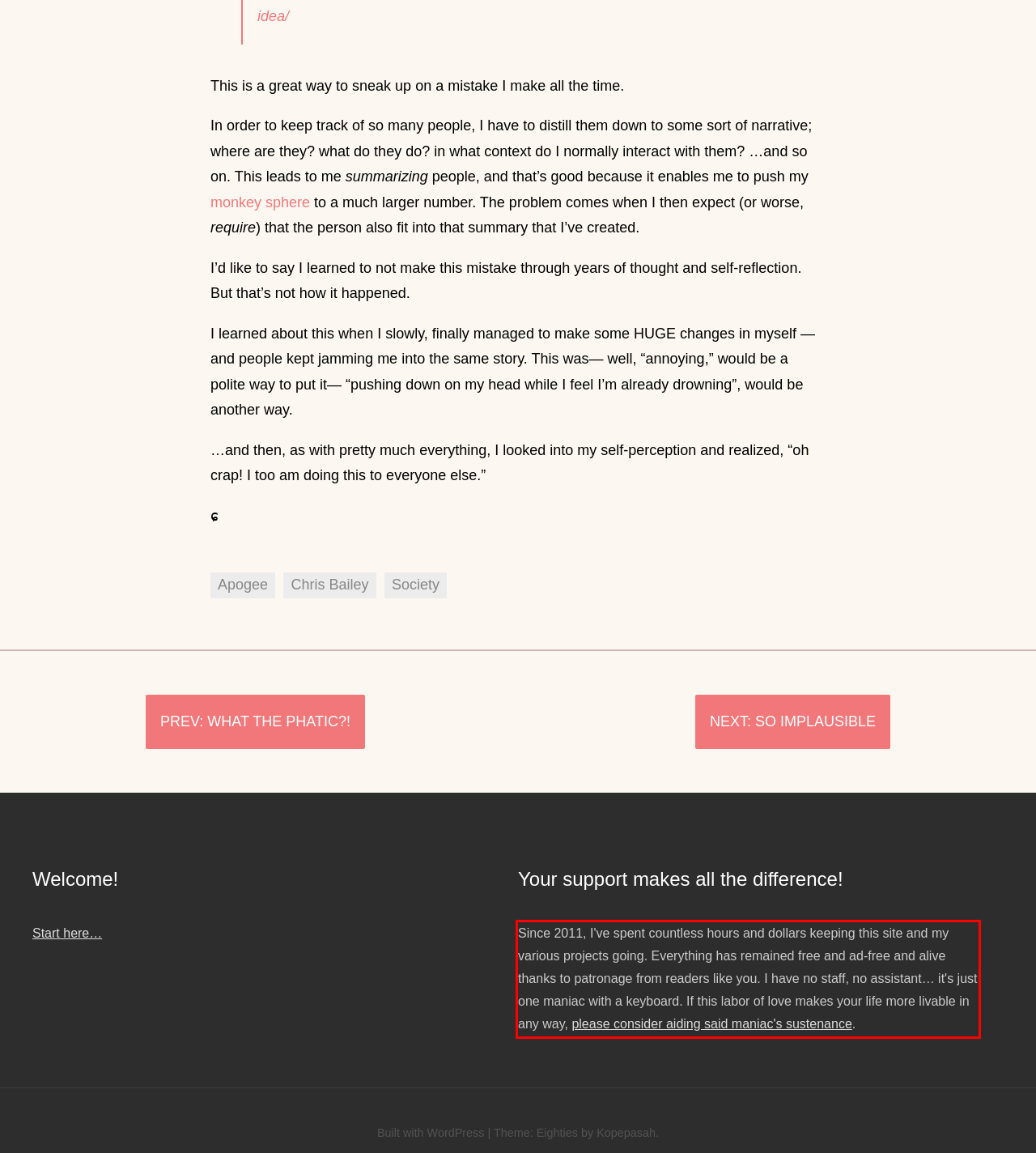Extract and provide the text found inside the red rectangle in the screenshot of the webpage.

Since 2011, I've spent countless hours and dollars keeping this site and my various projects going. Everything has remained free and ad-free and alive thanks to patronage from readers like you. I have no staff, no assistant… it's just one maniac with a keyboard. If this labor of love makes your life more livable in any way, please consider aiding said maniac's sustenance.